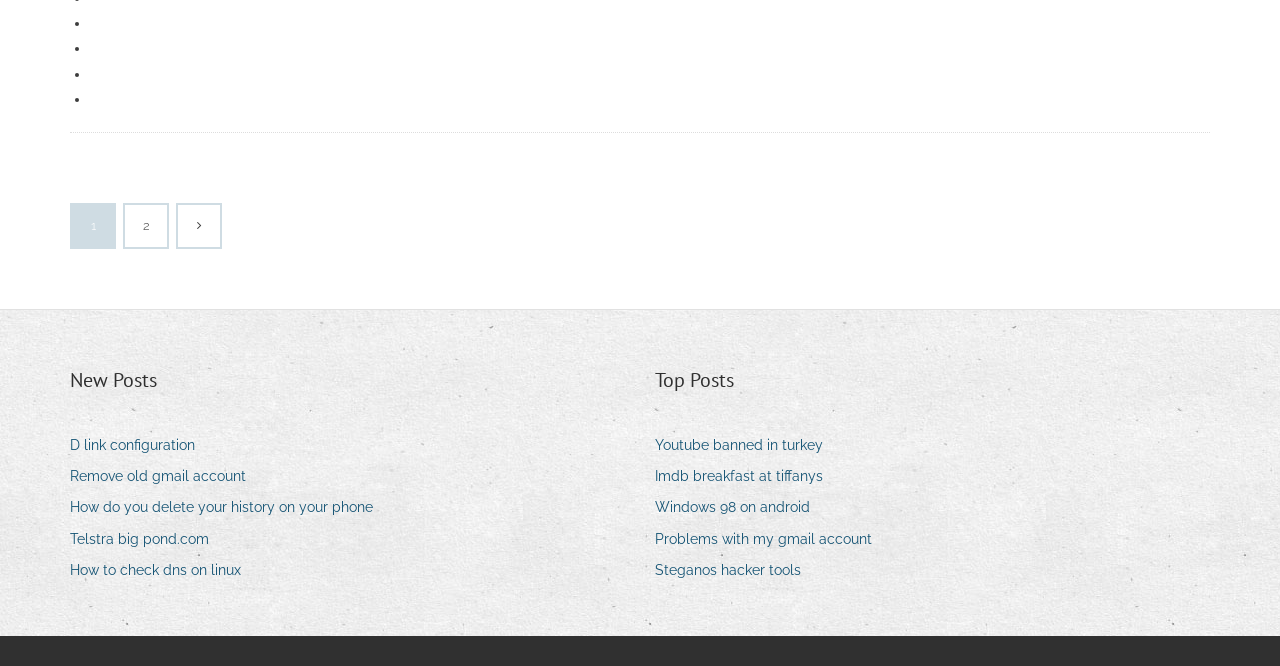How many links are there in the 'Top Posts' section?
Respond to the question with a single word or phrase according to the image.

5